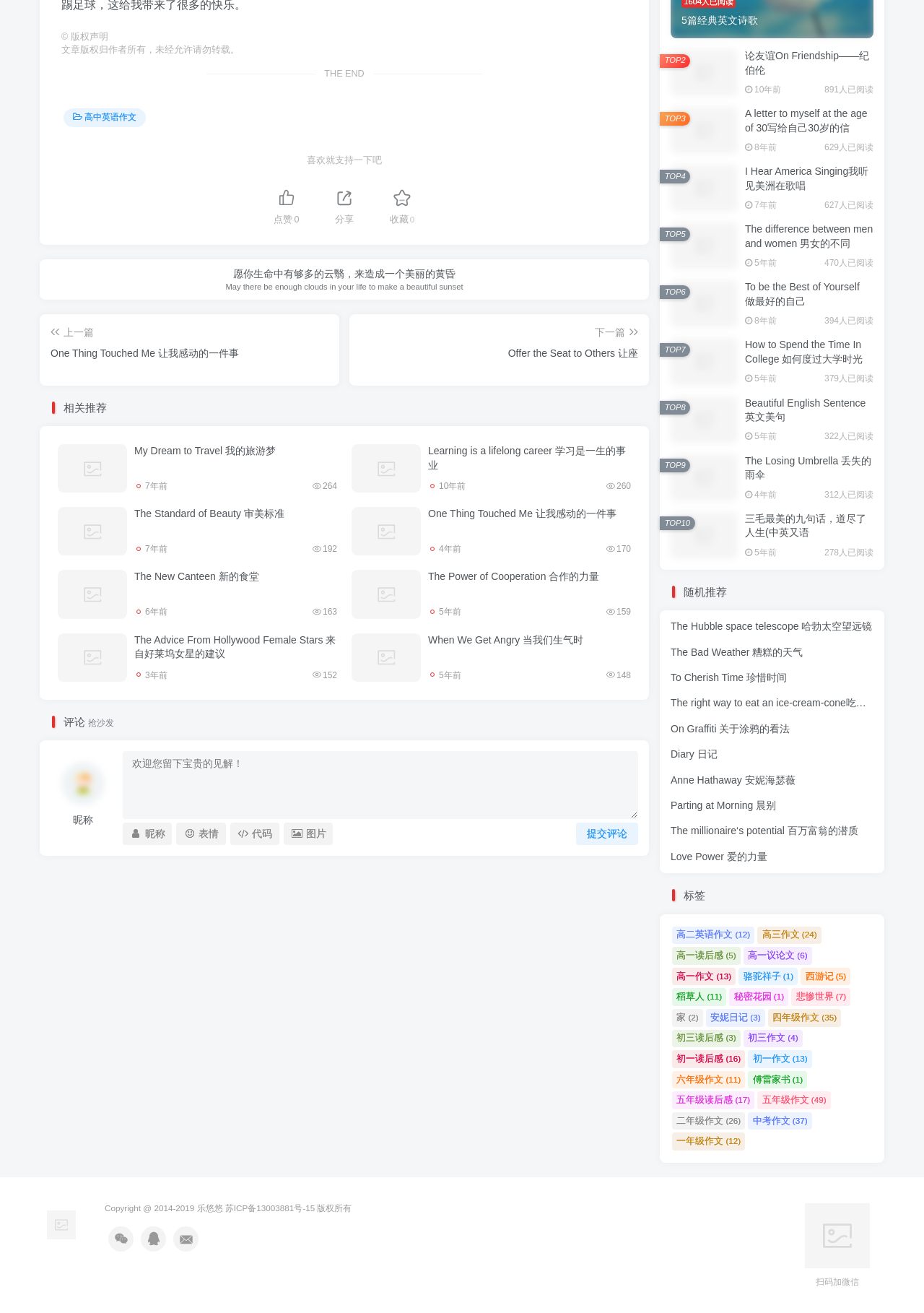Identify the bounding box of the HTML element described as: "The Hubble space telescope 哈勃太空望远镜".

[0.726, 0.473, 0.944, 0.481]